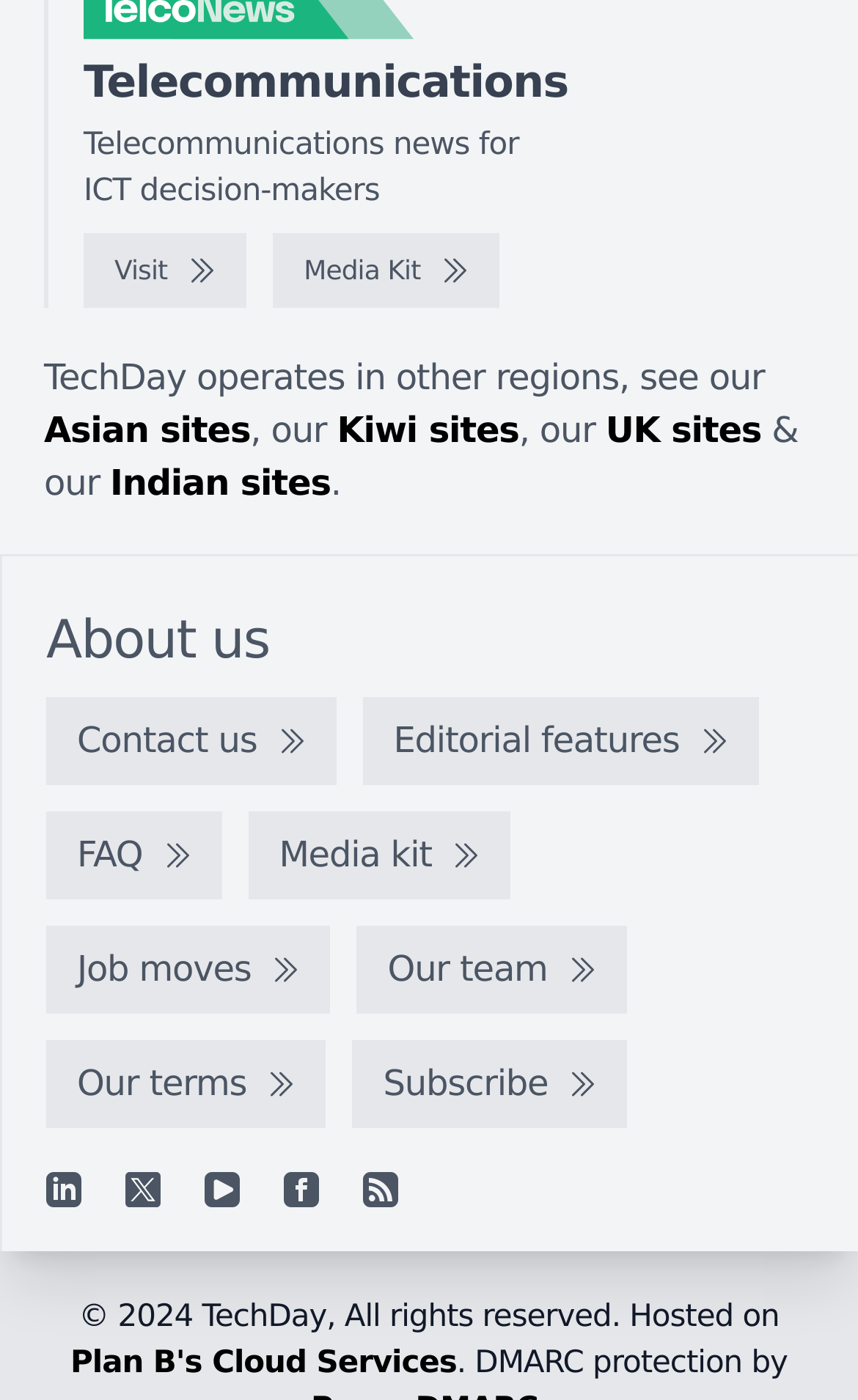Identify the bounding box coordinates for the UI element described as: "Plan B's Cloud Services".

[0.082, 0.961, 0.532, 0.987]